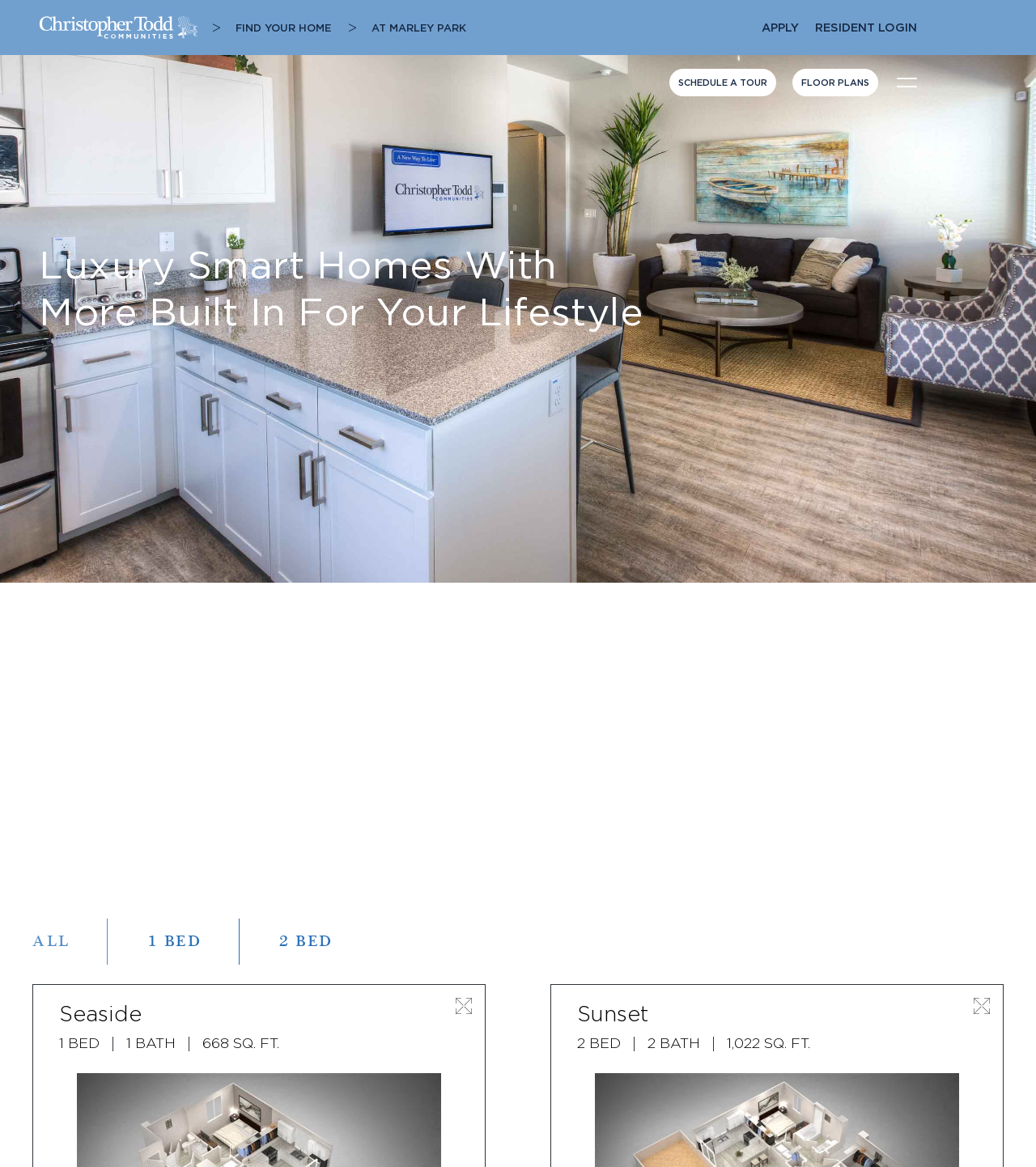Show the bounding box coordinates of the element that should be clicked to complete the task: "View archives".

None